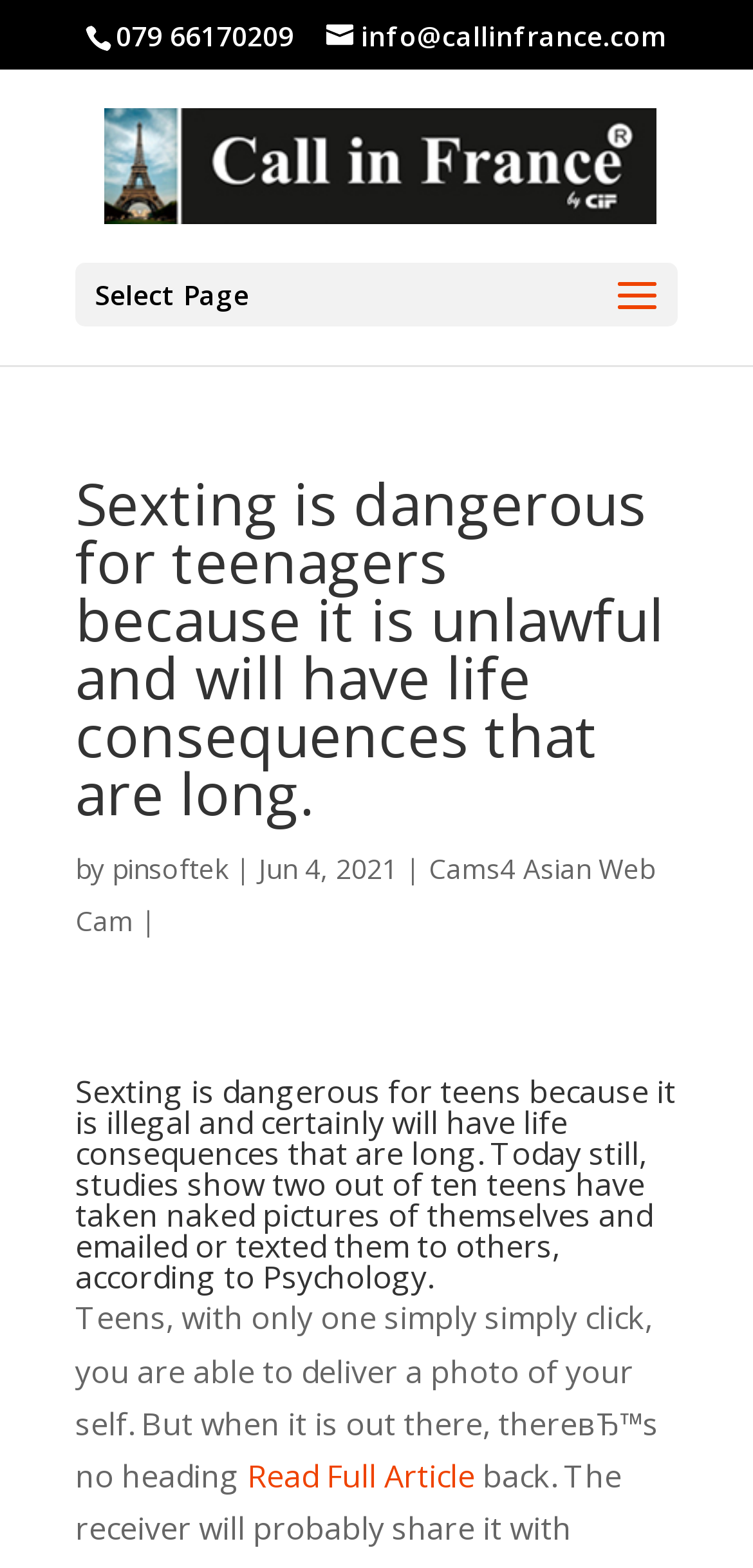Answer the following inquiry with a single word or phrase:
What is the website's domain name?

callinfrance.com